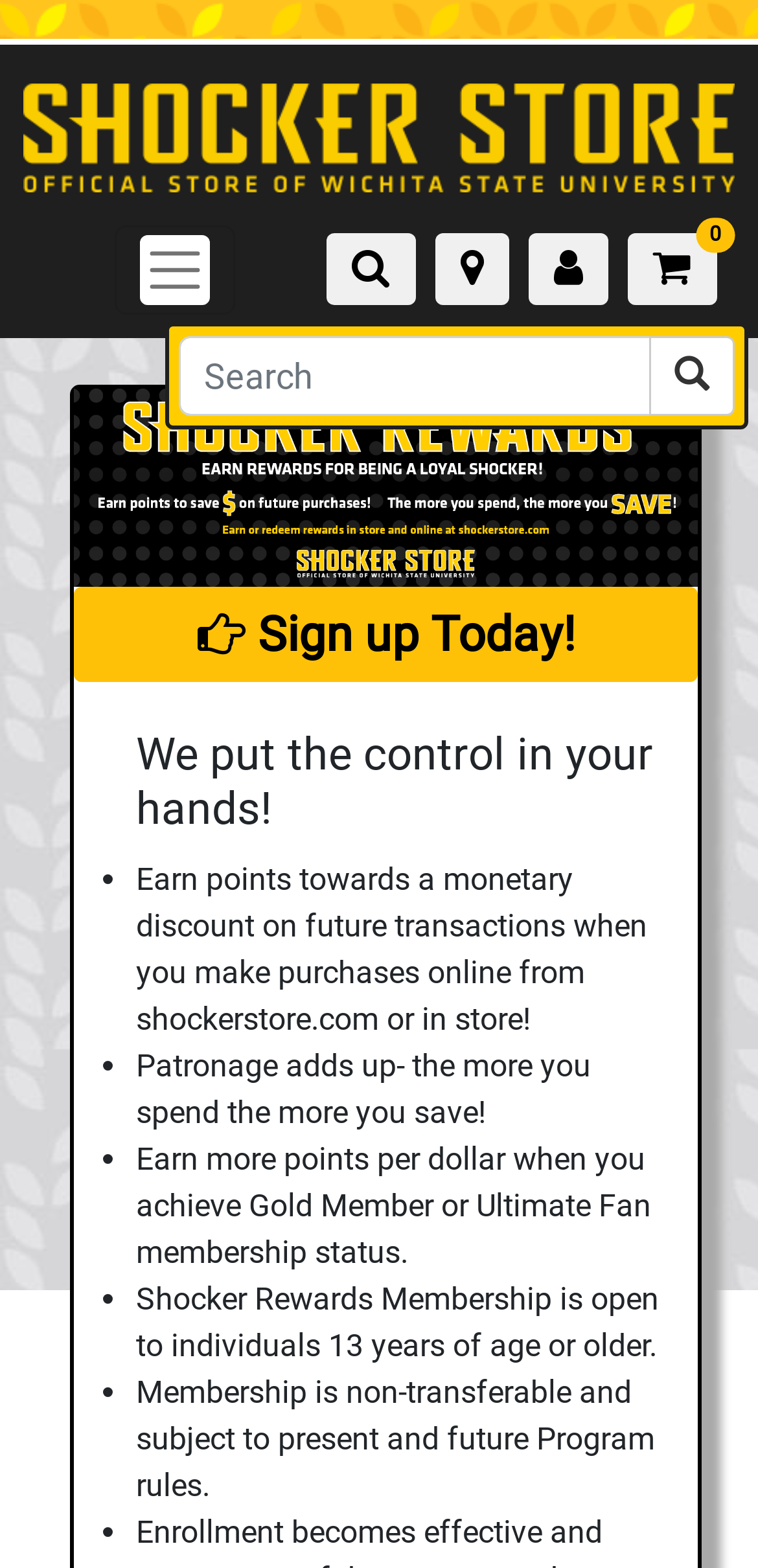Refer to the screenshot and answer the following question in detail:
How many types of membership status are mentioned?

The webpage mentions three types of membership status: regular membership, Gold Member, and Ultimate Fan, which suggests that users can progress through these tiers based on their participation in the rewards program.